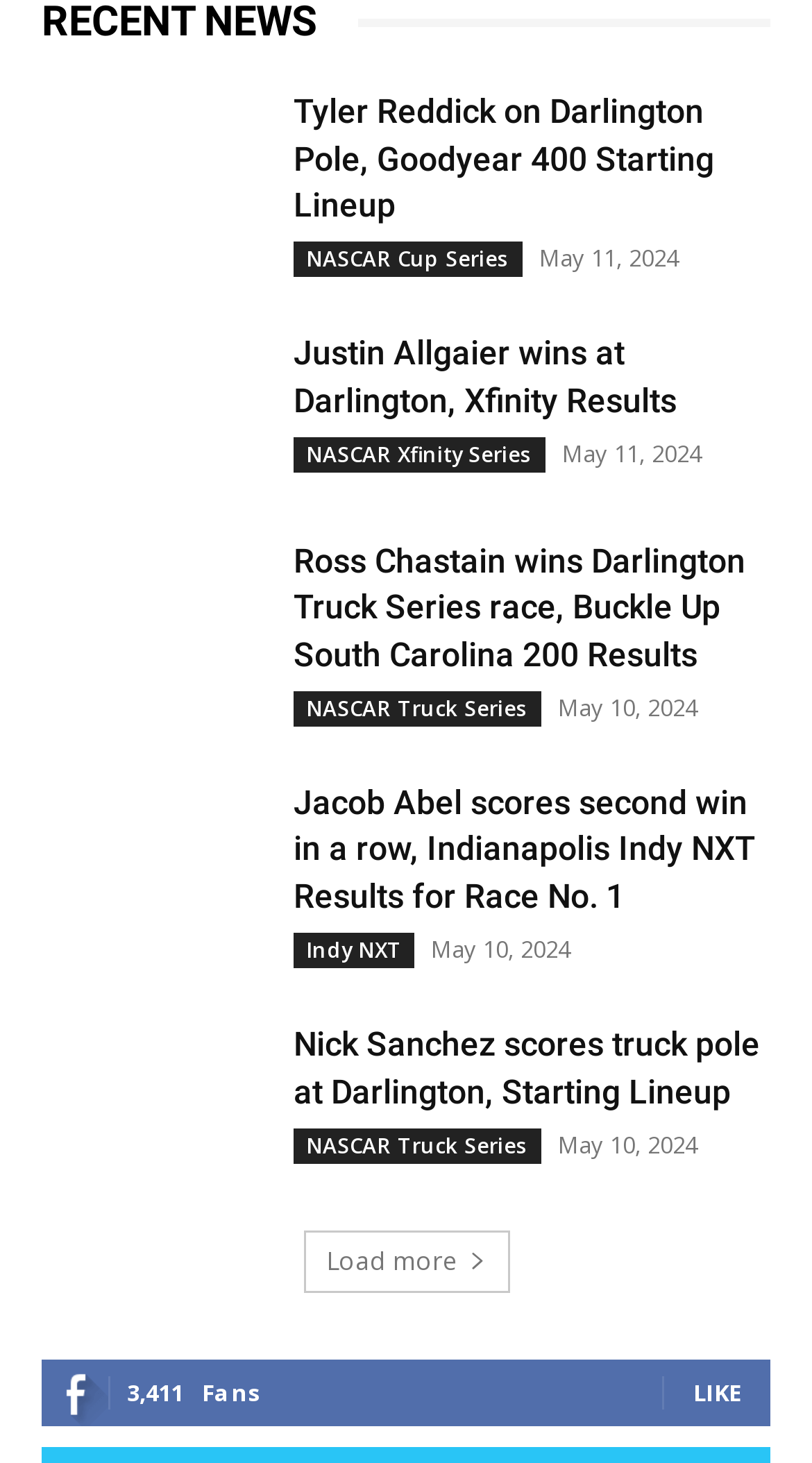Provide a short, one-word or phrase answer to the question below:
How many fans are there?

3,411